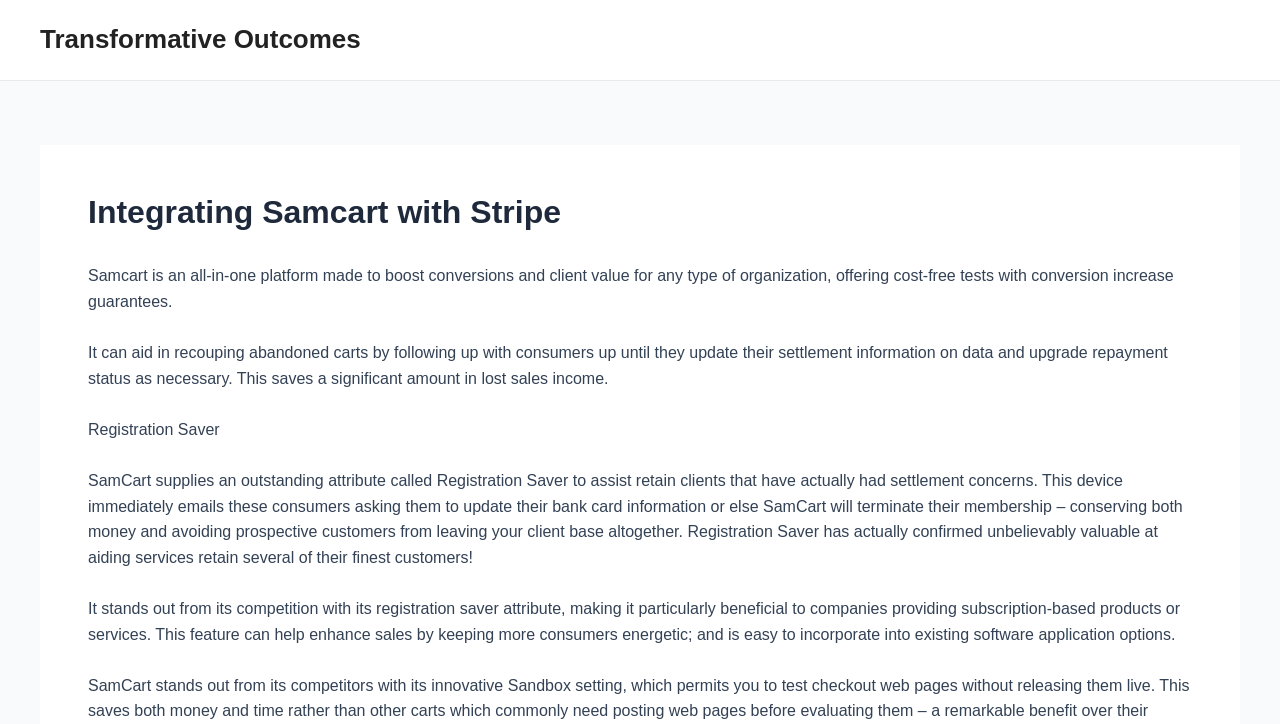Examine the screenshot and answer the question in as much detail as possible: What is Samcart?

Based on the webpage content, Samcart is described as an all-in-one platform made to boost conversions and client value for any type of organization, offering cost-free tests with conversion increase guarantees.